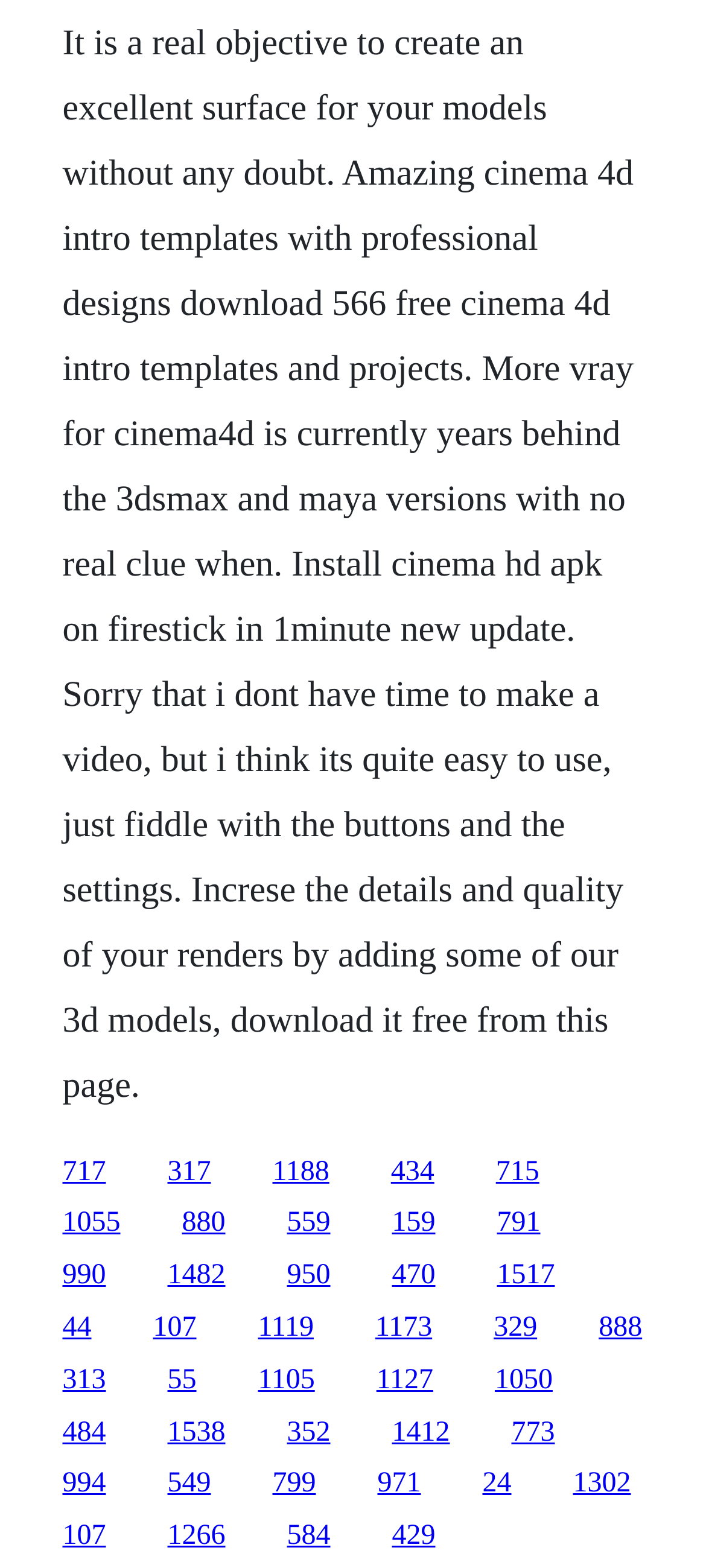Please provide a one-word or short phrase answer to the question:
What is the main topic of the webpage?

Cinema 4D intro templates